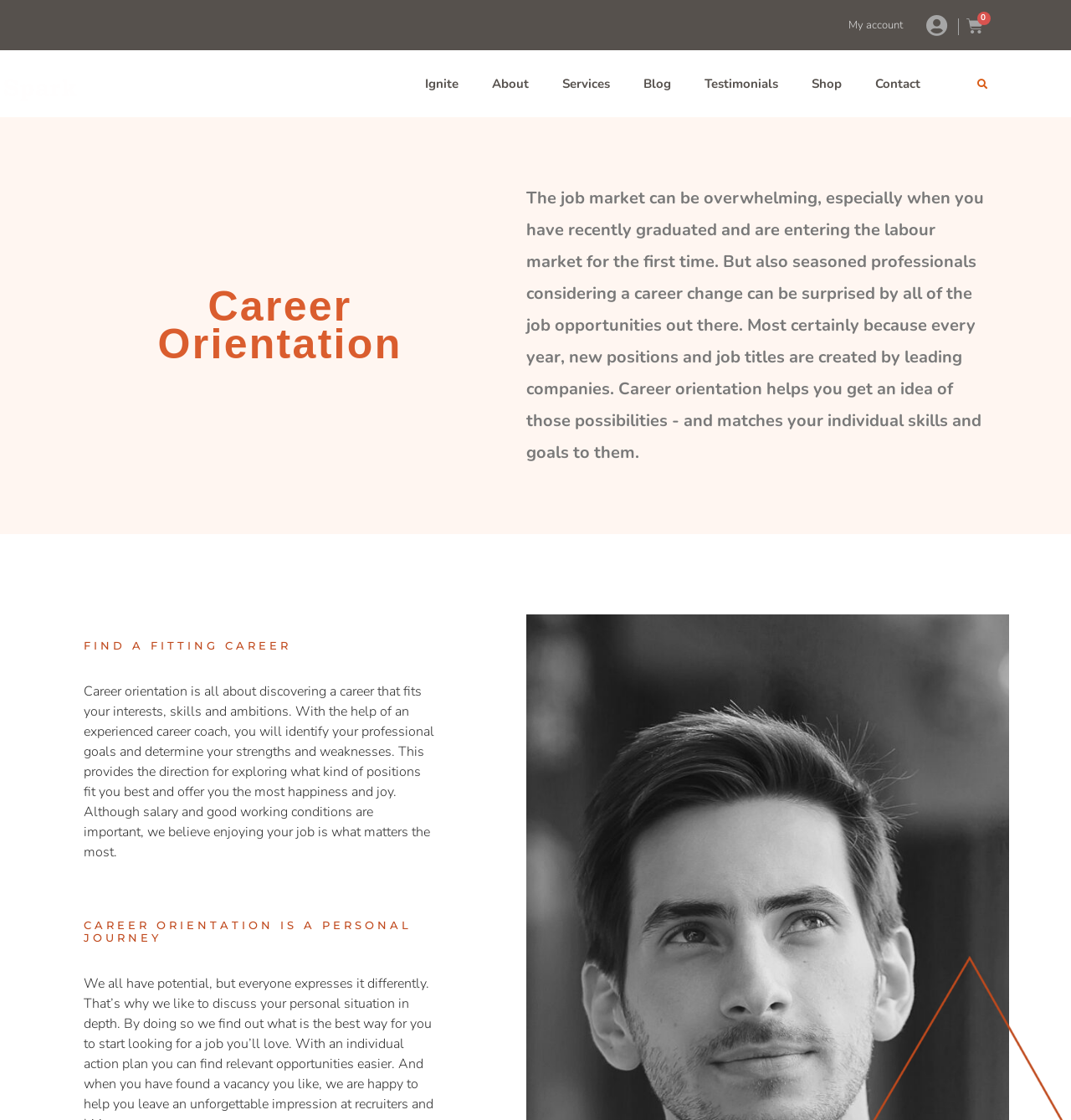What is the role of a career coach?
Please provide a single word or phrase answer based on the image.

Identify professional goals and strengths